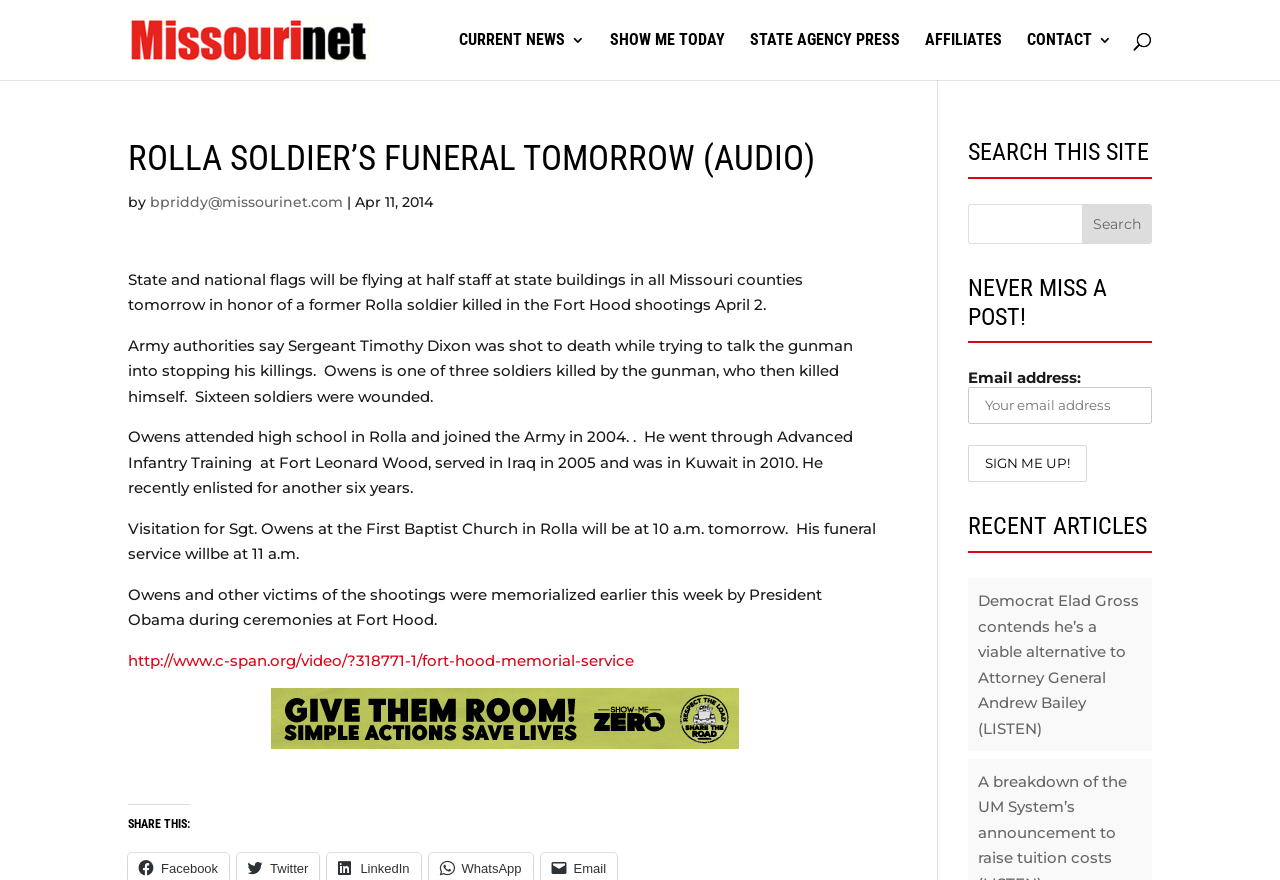Show the bounding box coordinates of the region that should be clicked to follow the instruction: "Search for news."

[0.1, 0.0, 0.9, 0.001]